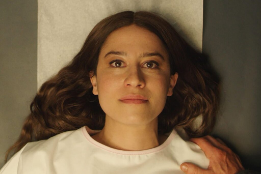Where is the scene taking place?
Based on the screenshot, provide your answer in one word or phrase.

Clinical environment